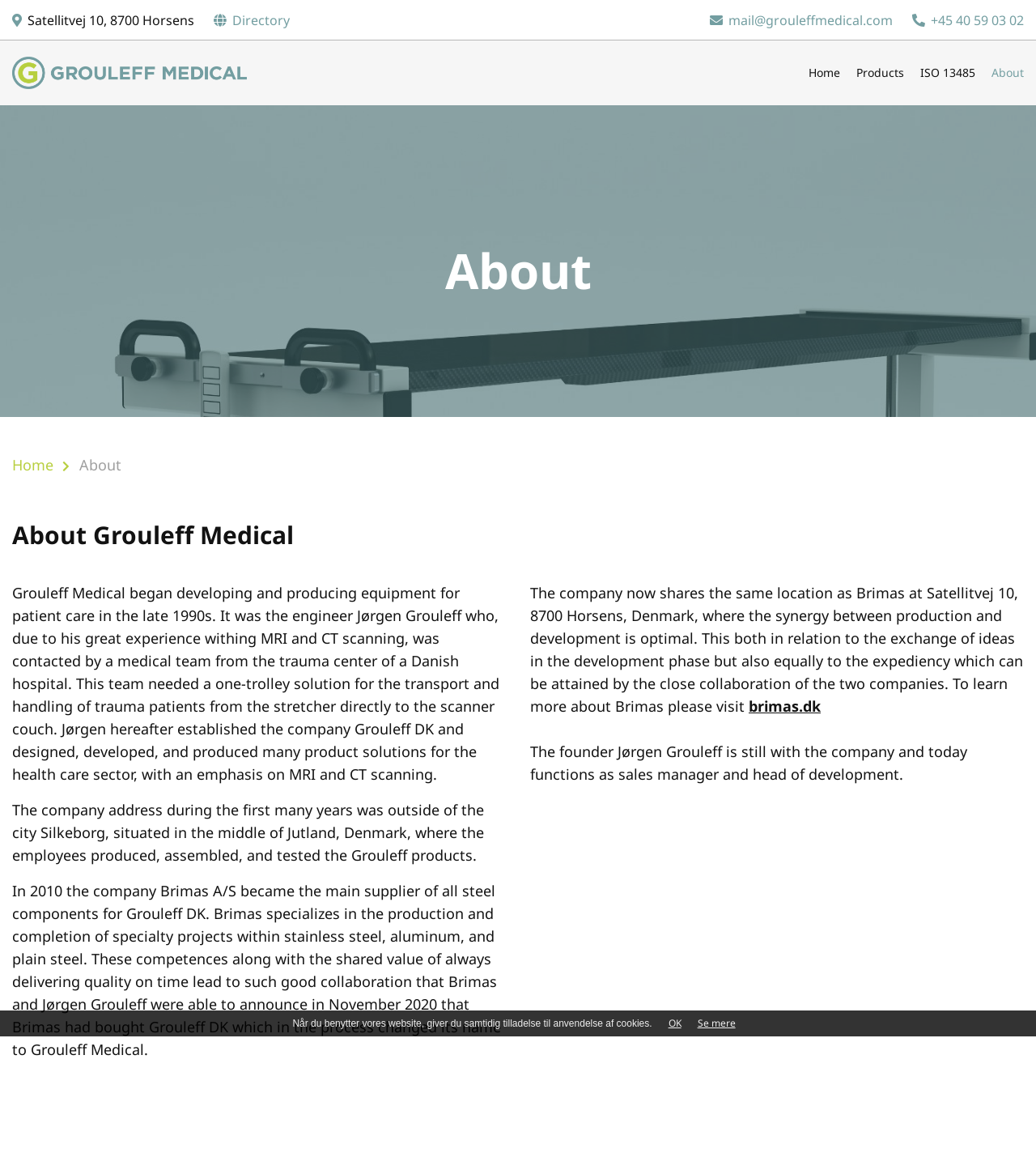Answer succinctly with a single word or phrase:
What is the purpose of the company Grouleff Medical?

Developing and producing equipment for patient care